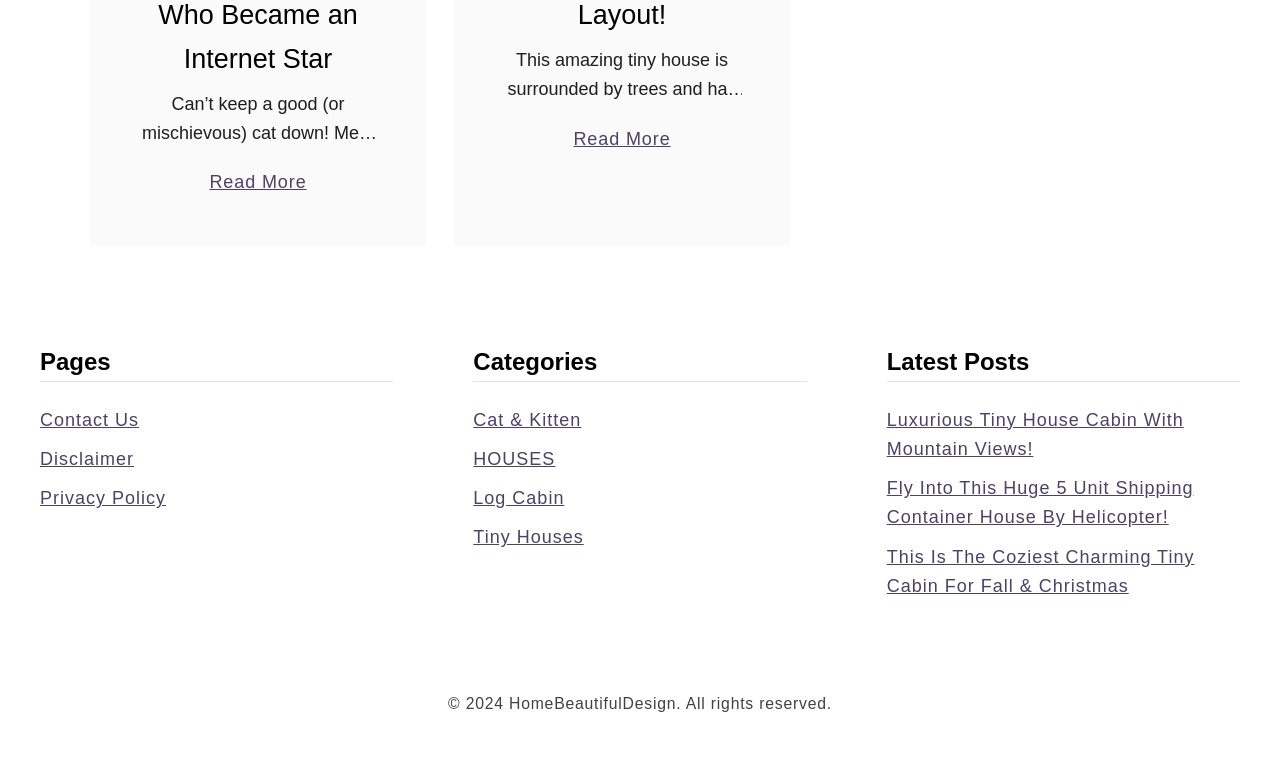What type of house is surrounded by trees?
Based on the content of the image, thoroughly explain and answer the question.

The answer can be found in the second StaticText element, which describes a tiny house surrounded by trees and having a view of a field in the distance.